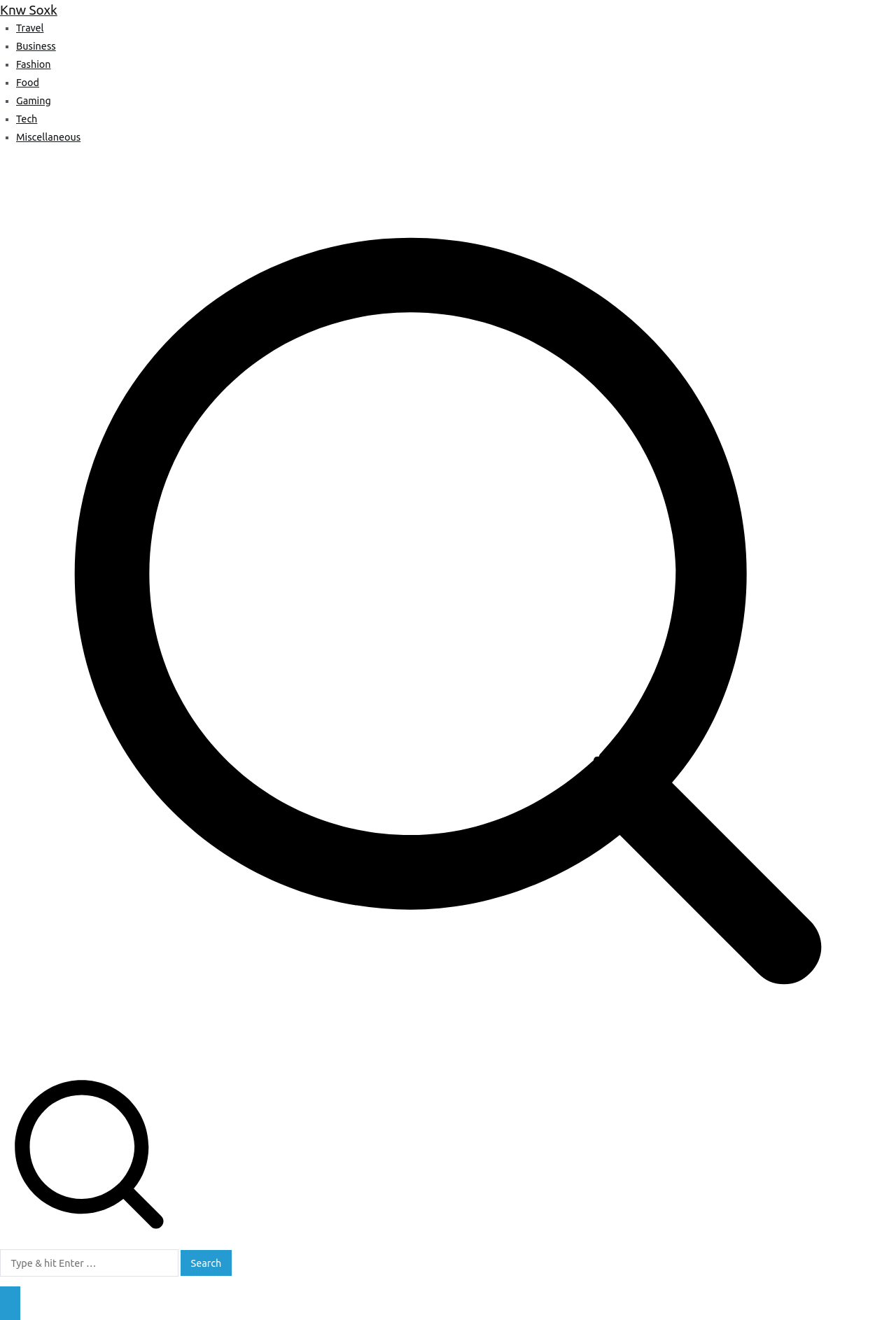Using the webpage screenshot, locate the HTML element that fits the following description and provide its bounding box: "parent_node: Search for: value="Search"".

[0.202, 0.947, 0.258, 0.966]